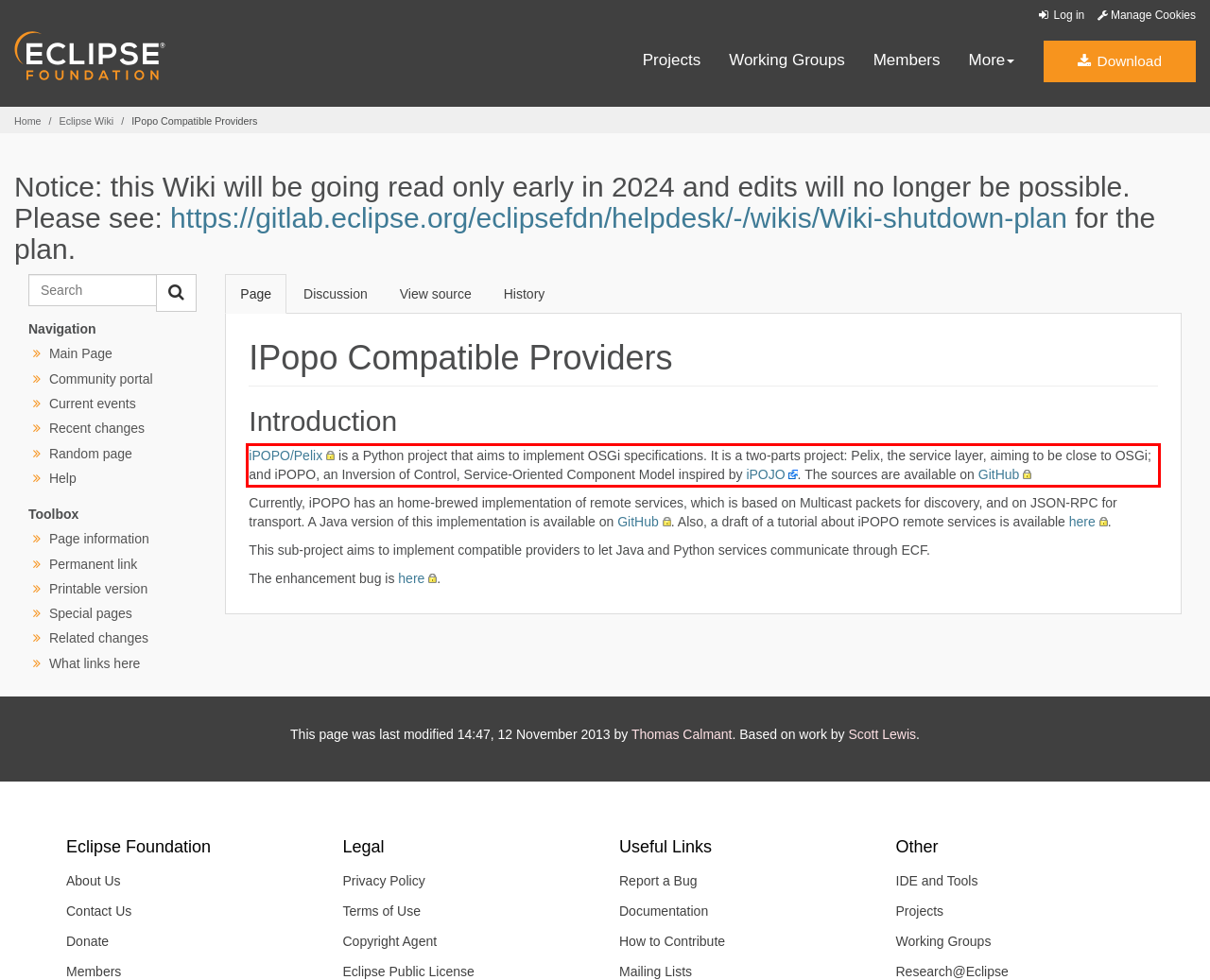Examine the webpage screenshot, find the red bounding box, and extract the text content within this marked area.

iPOPO/Pelix is a Python project that aims to implement OSGi specifications. It is a two-parts project: Pelix, the service layer, aiming to be close to OSGi; and iPOPO, an Inversion of Control, Service-Oriented Component Model inspired by iPOJO. The sources are available on GitHub